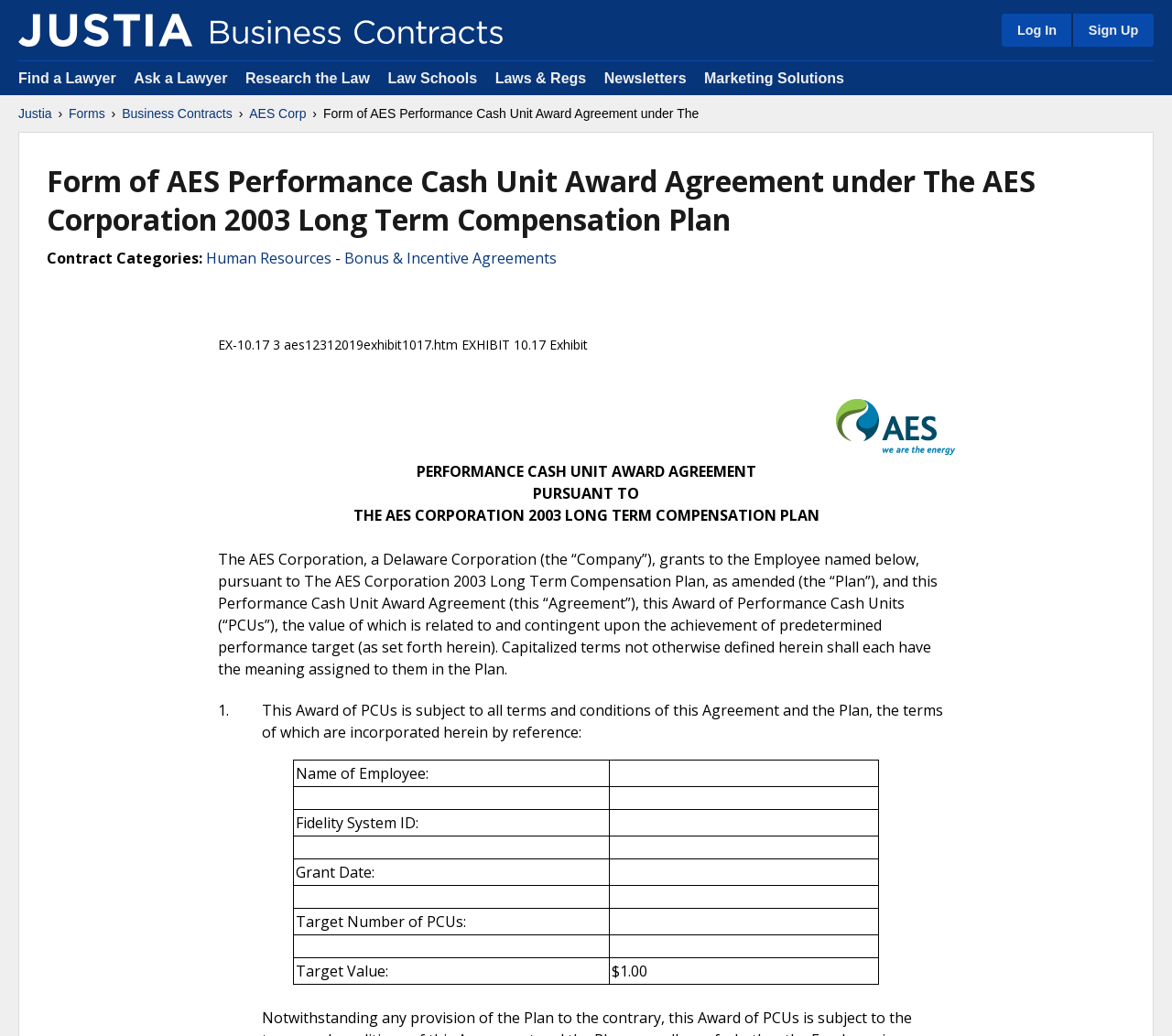Show me the bounding box coordinates of the clickable region to achieve the task as per the instruction: "Click on 'AES Corp'".

[0.213, 0.101, 0.261, 0.118]